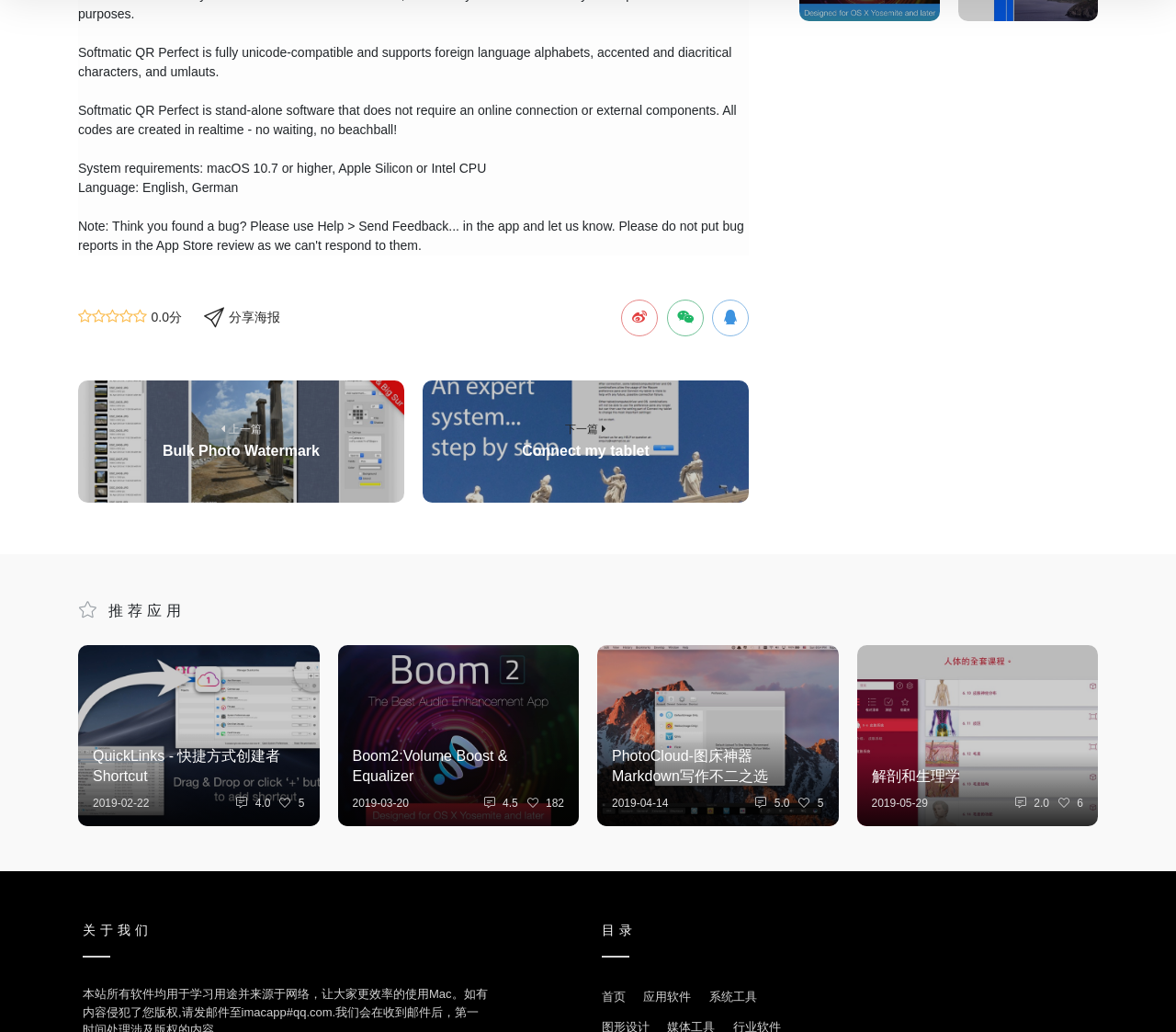Provide a brief response to the question below using one word or phrase:
What is the category of the application 'Wondershare PDFelement Pro 9.3.2'?

PDF编辑器